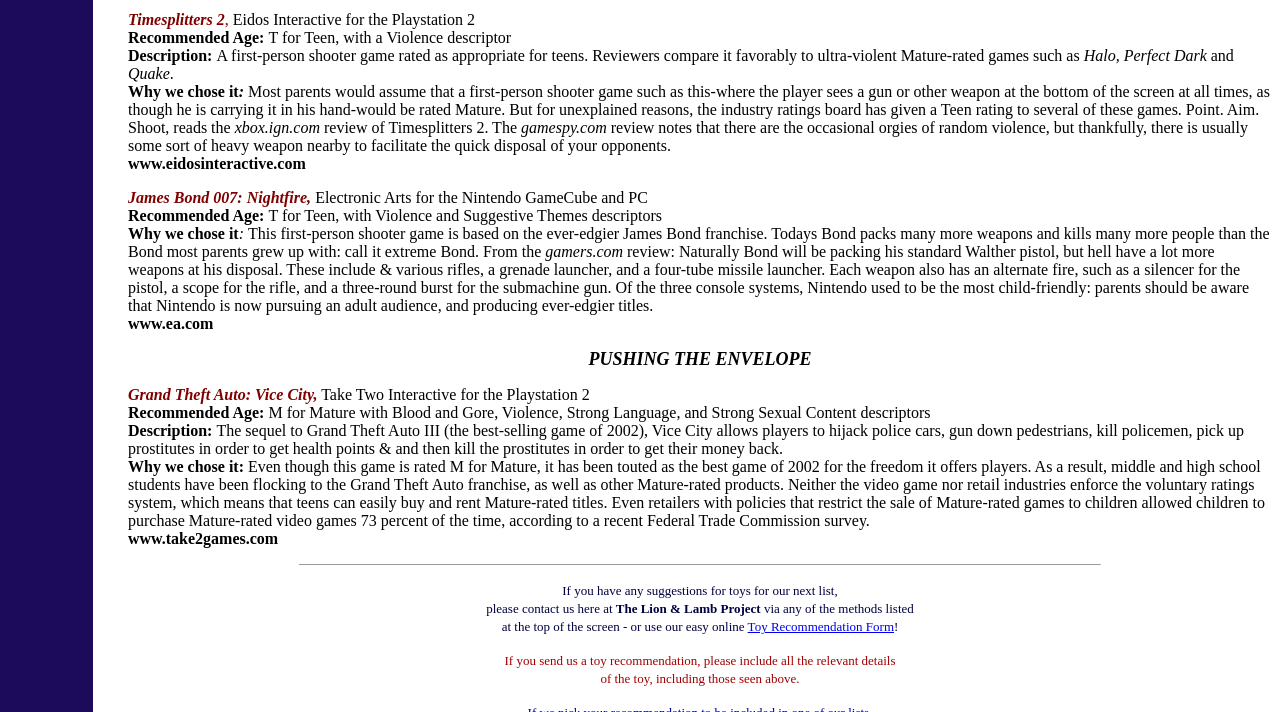Using the information in the image, give a detailed answer to the following question: What is the recommended age for Timesplitters 2?

The recommended age for Timesplitters 2 is mentioned in the description as 'T for Teen, with a Violence descriptor', which indicates that the game is suitable for teenagers.